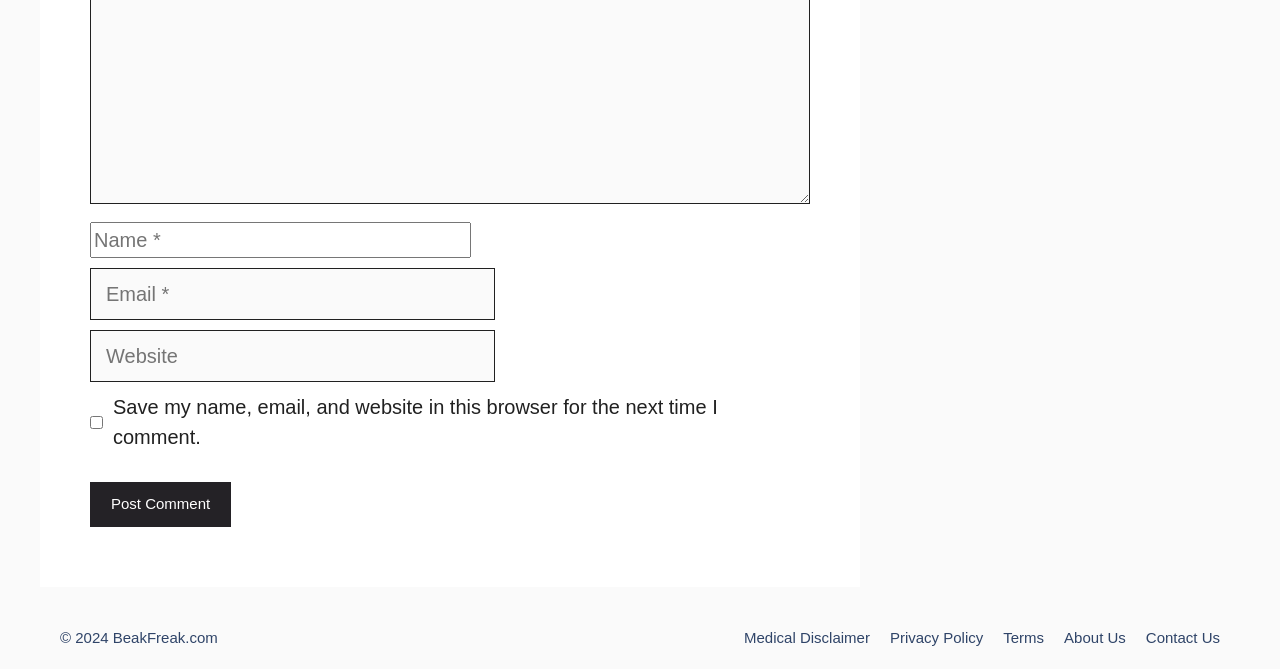Please identify the bounding box coordinates of the area that needs to be clicked to follow this instruction: "Enter your name".

[0.07, 0.332, 0.368, 0.386]